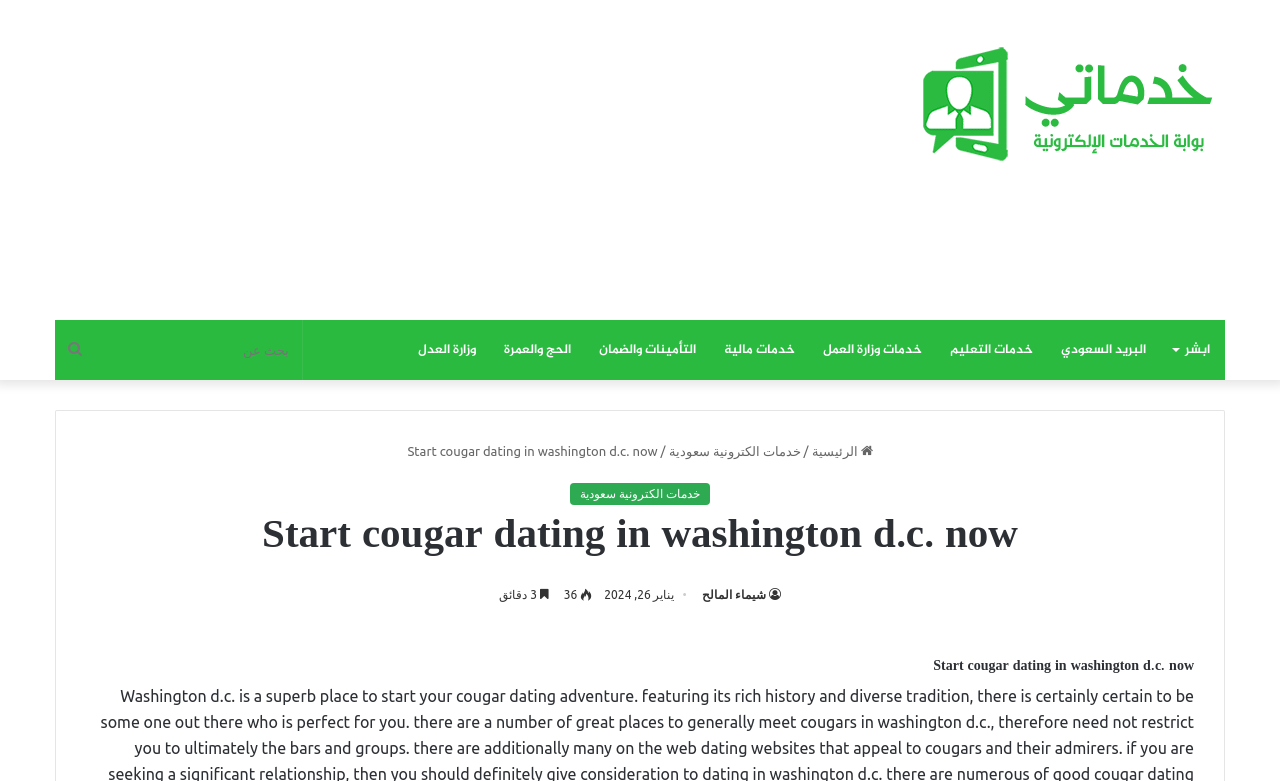Please identify the bounding box coordinates of the area that needs to be clicked to fulfill the following instruction: "Like the Facebook page."

None